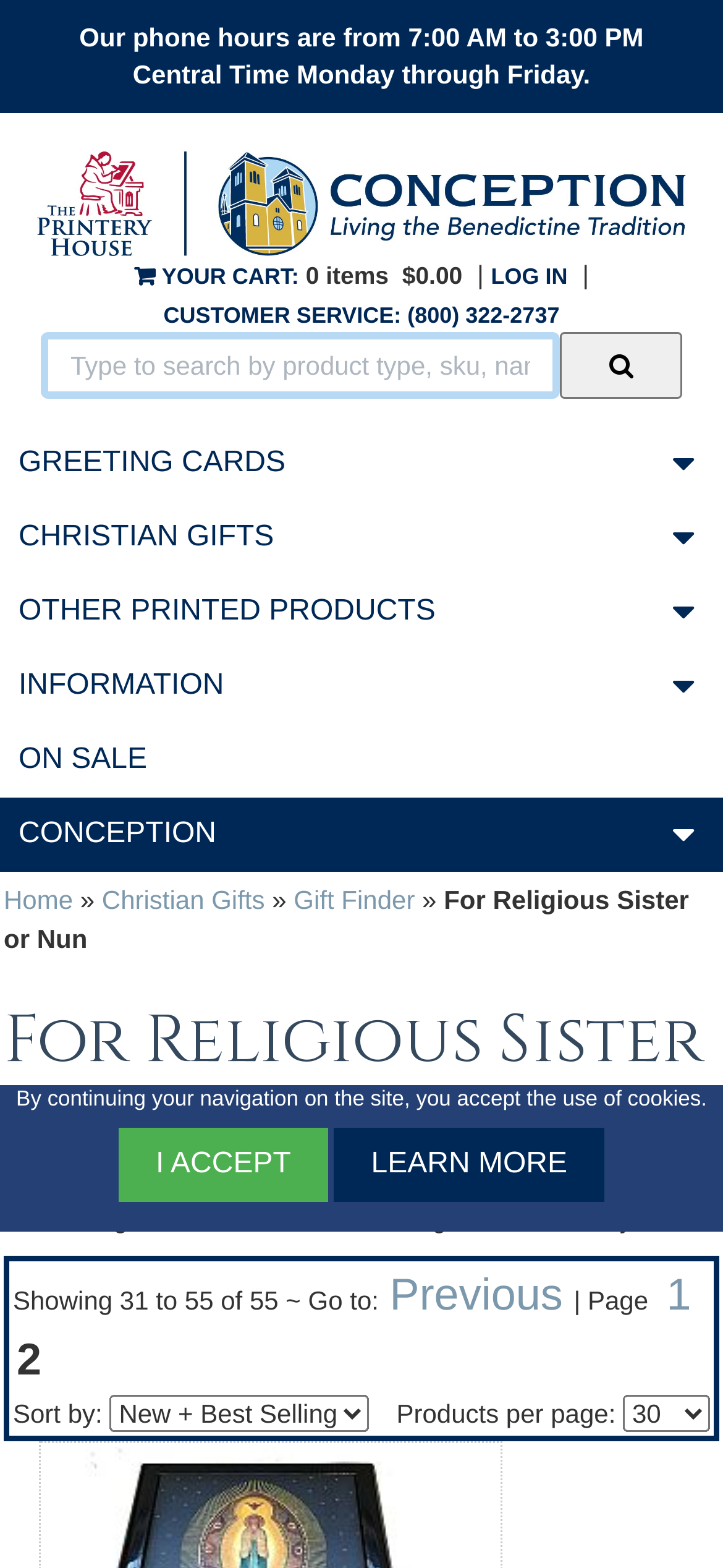How many options are there for sorting products?
Based on the image content, provide your answer in one word or a short phrase.

Unknown